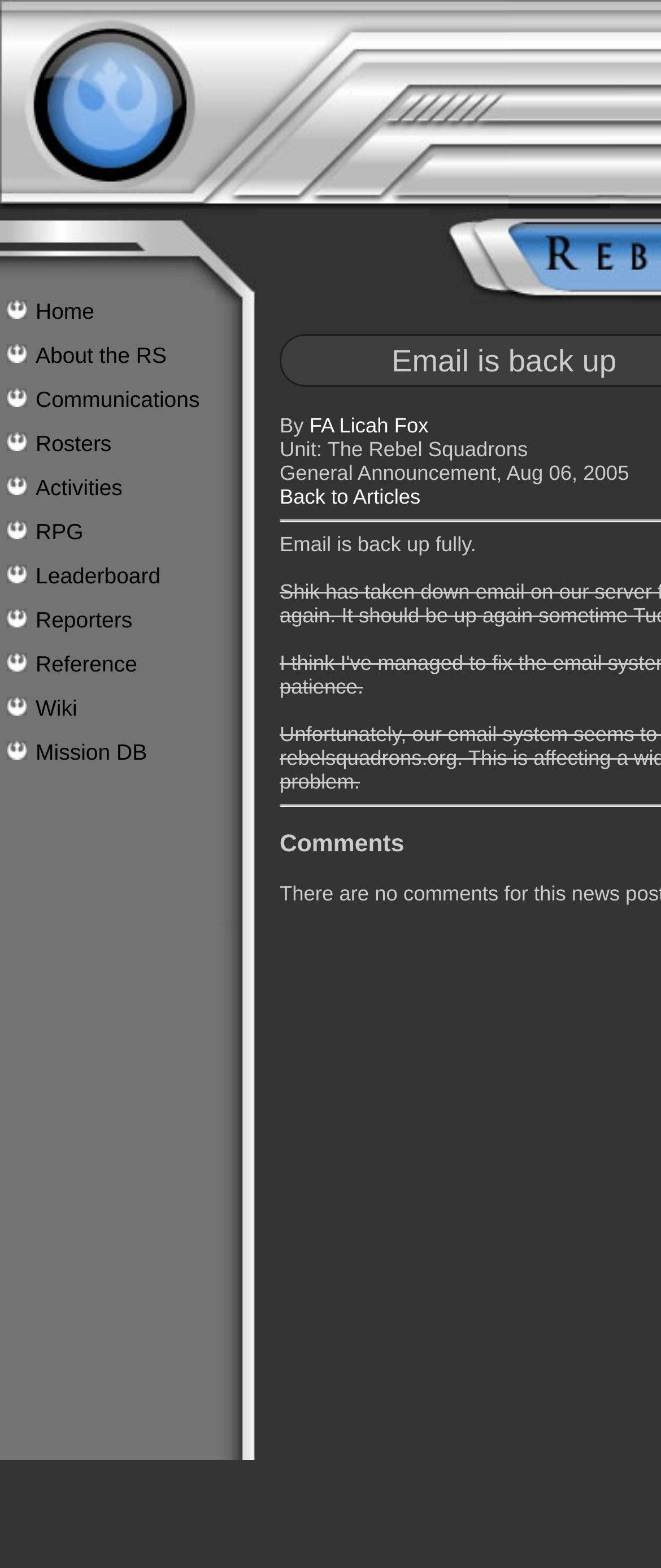Specify the bounding box coordinates of the area that needs to be clicked to achieve the following instruction: "go back to articles".

[0.423, 0.309, 0.636, 0.324]